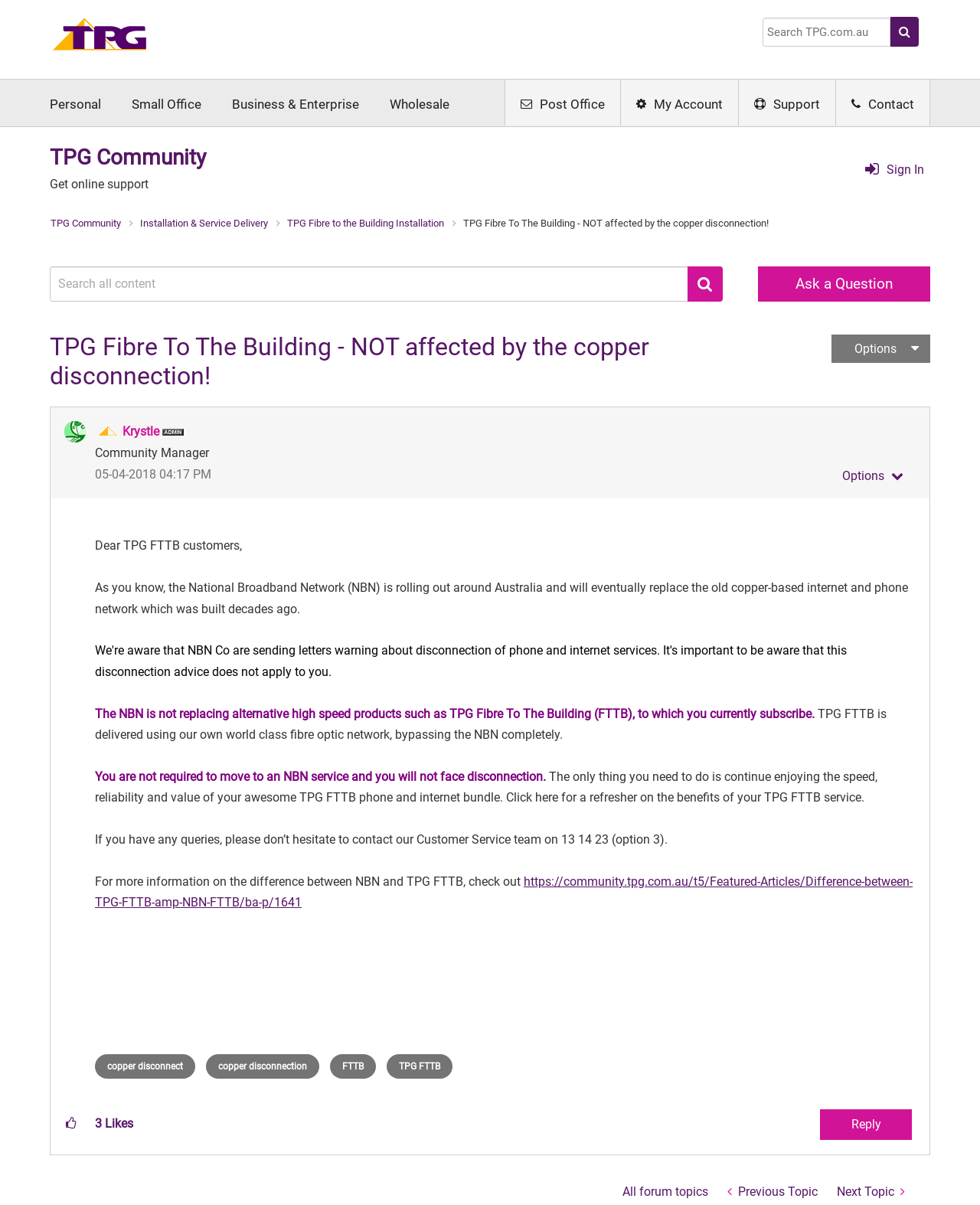How many likes does the post have?
Analyze the image and provide a thorough answer to the question.

I looked at the layout table element at the bottom of the page and found a link with the text '3 Likes', indicating that the post has 3 likes.